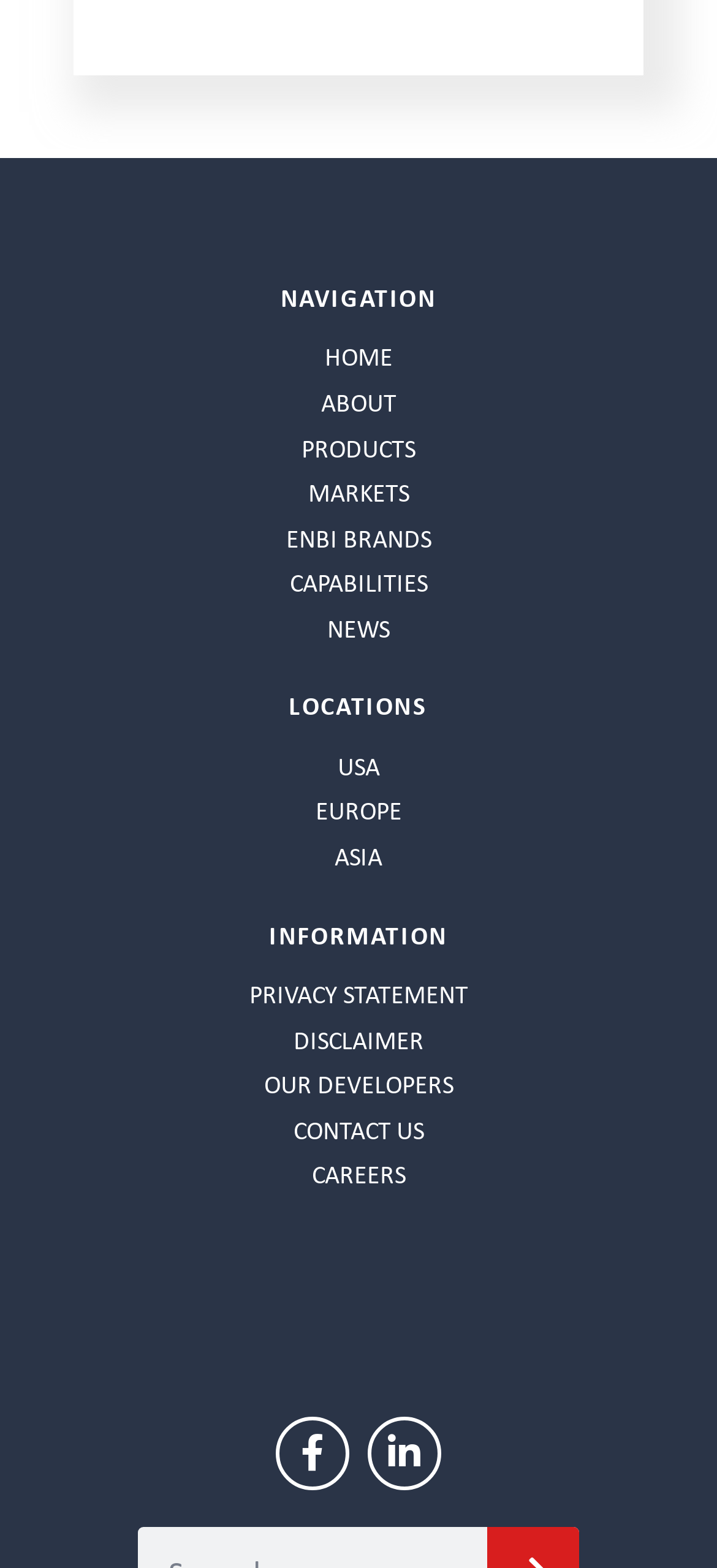What is the first navigation item?
Use the information from the image to give a detailed answer to the question.

The first navigation item is 'HOME' because it is the first link element under the 'NAVIGATION' static text element, and its bounding box coordinates indicate it is at the top of the navigation menu.